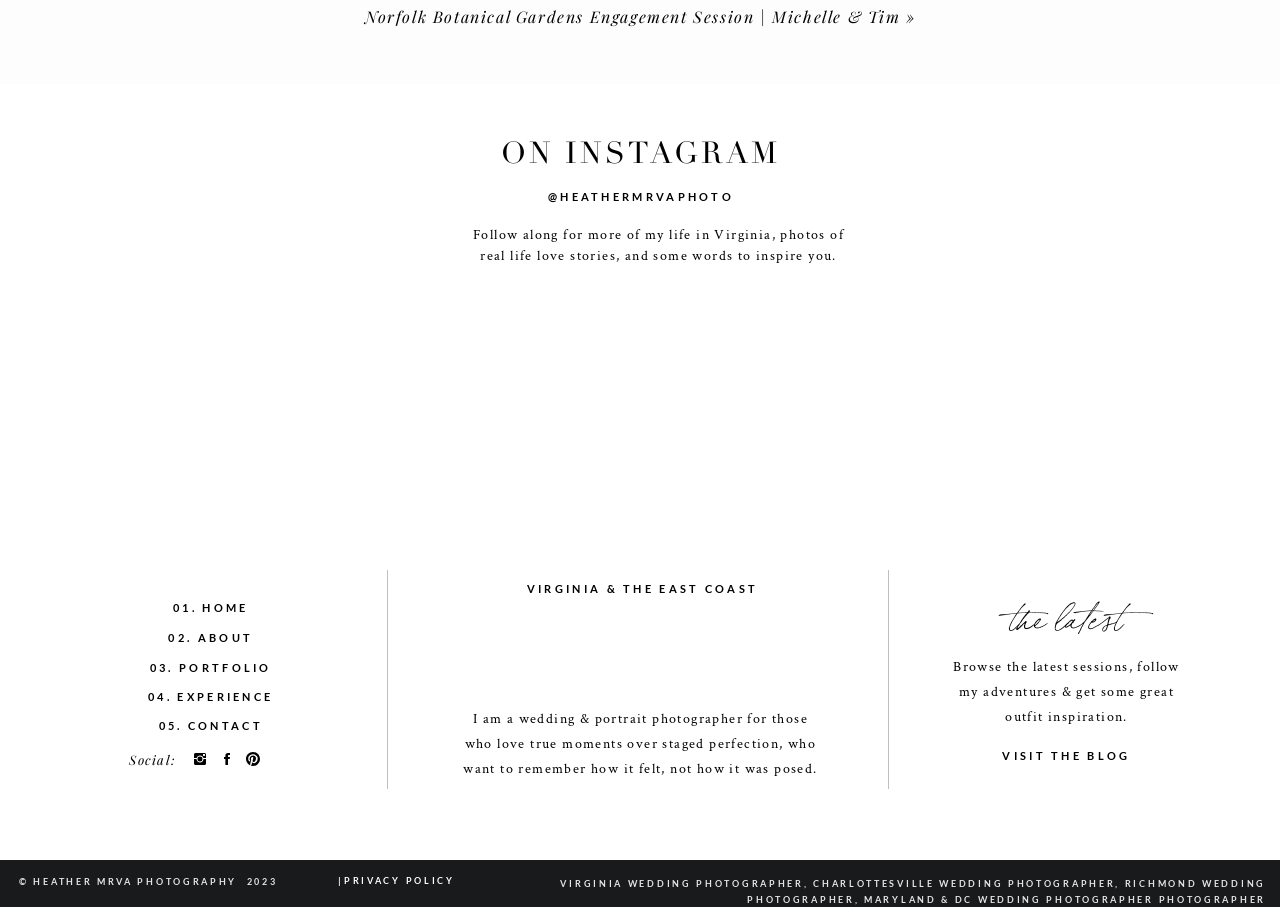Indicate the bounding box coordinates of the clickable region to achieve the following instruction: "View the latest sessions."

[0.745, 0.722, 0.922, 0.797]